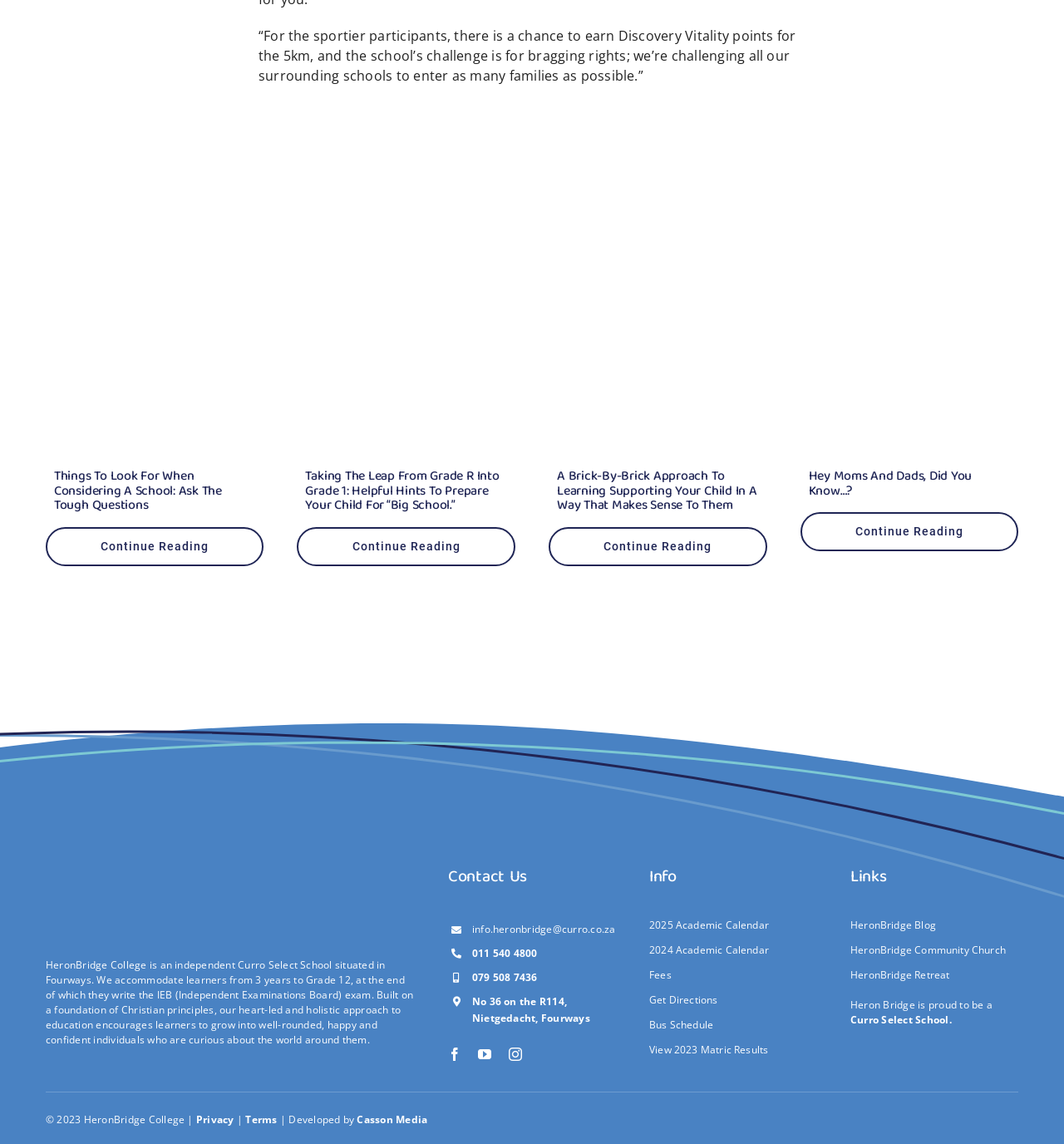Give a succinct answer to this question in a single word or phrase: 
What is the location of the school?

Fourways